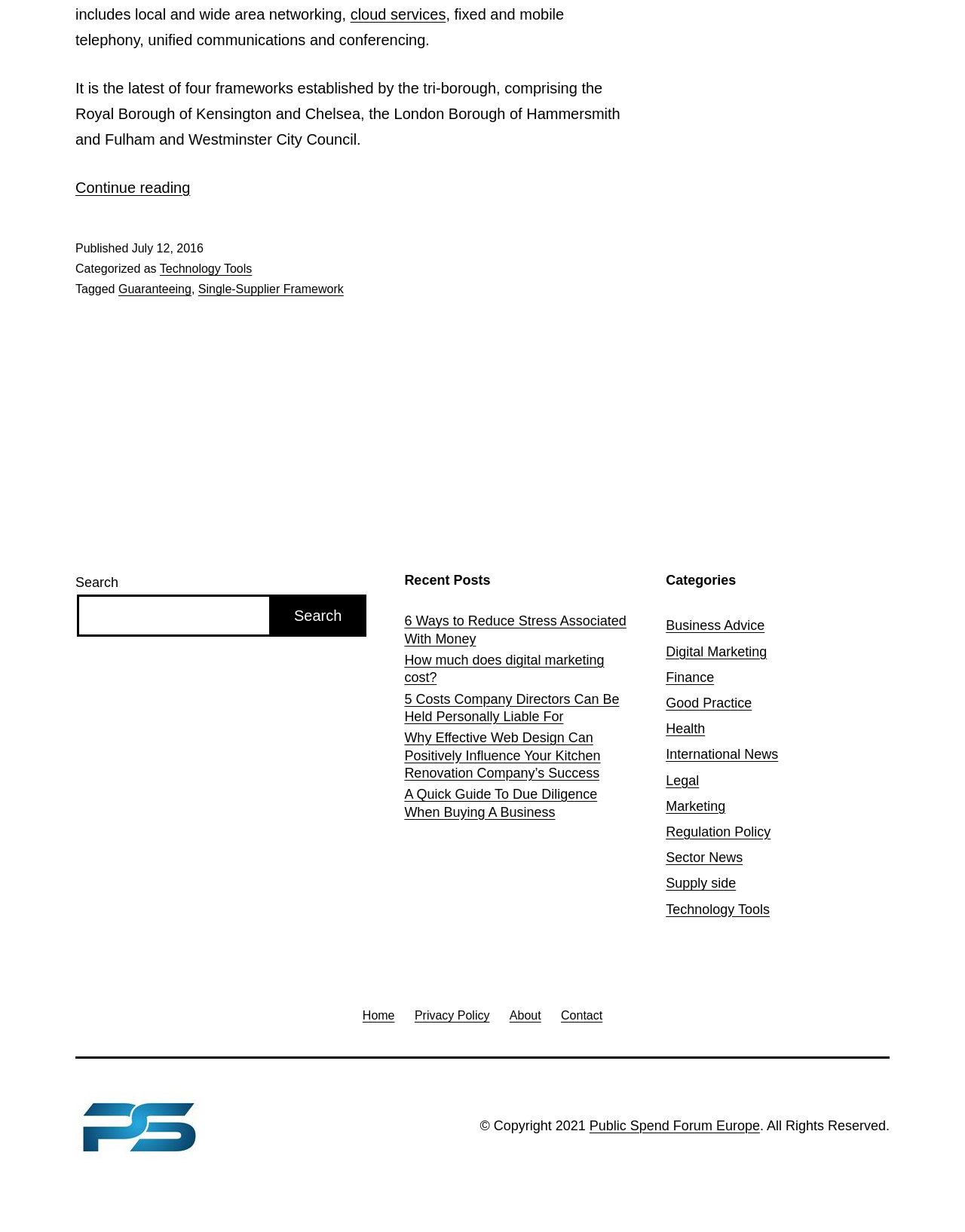What is the name of the website?
Please describe in detail the information shown in the image to answer the question.

I found the name 'Public Spend Forum' in the footer area, which is a common place to find the name of a website. The presence of a copyright notice and a link to 'Public Spend Forum Europe' also suggests that 'Public Spend Forum' is the name of the website.